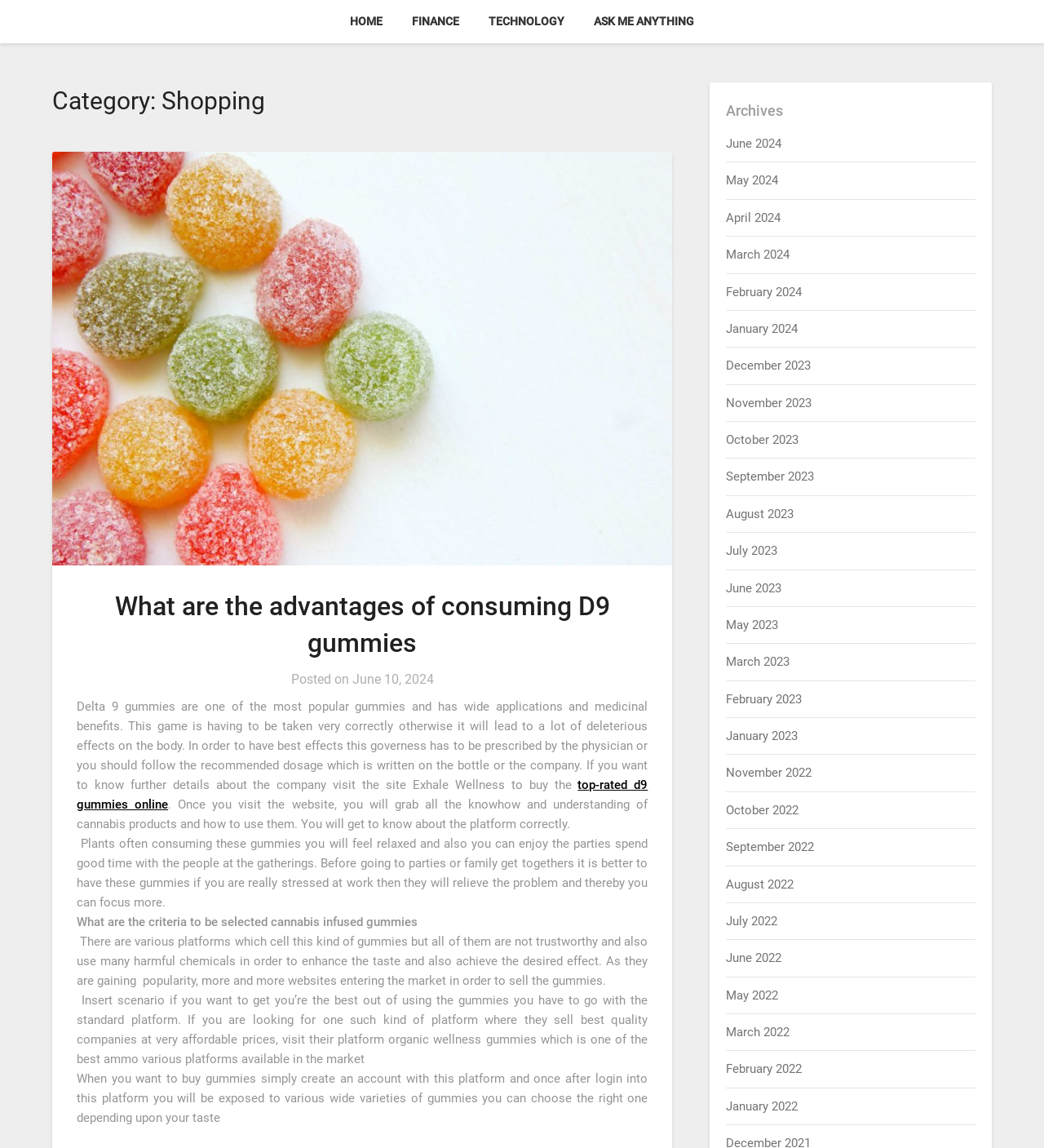Provide a single word or phrase answer to the question: 
What is the category of the current archive?

Shopping